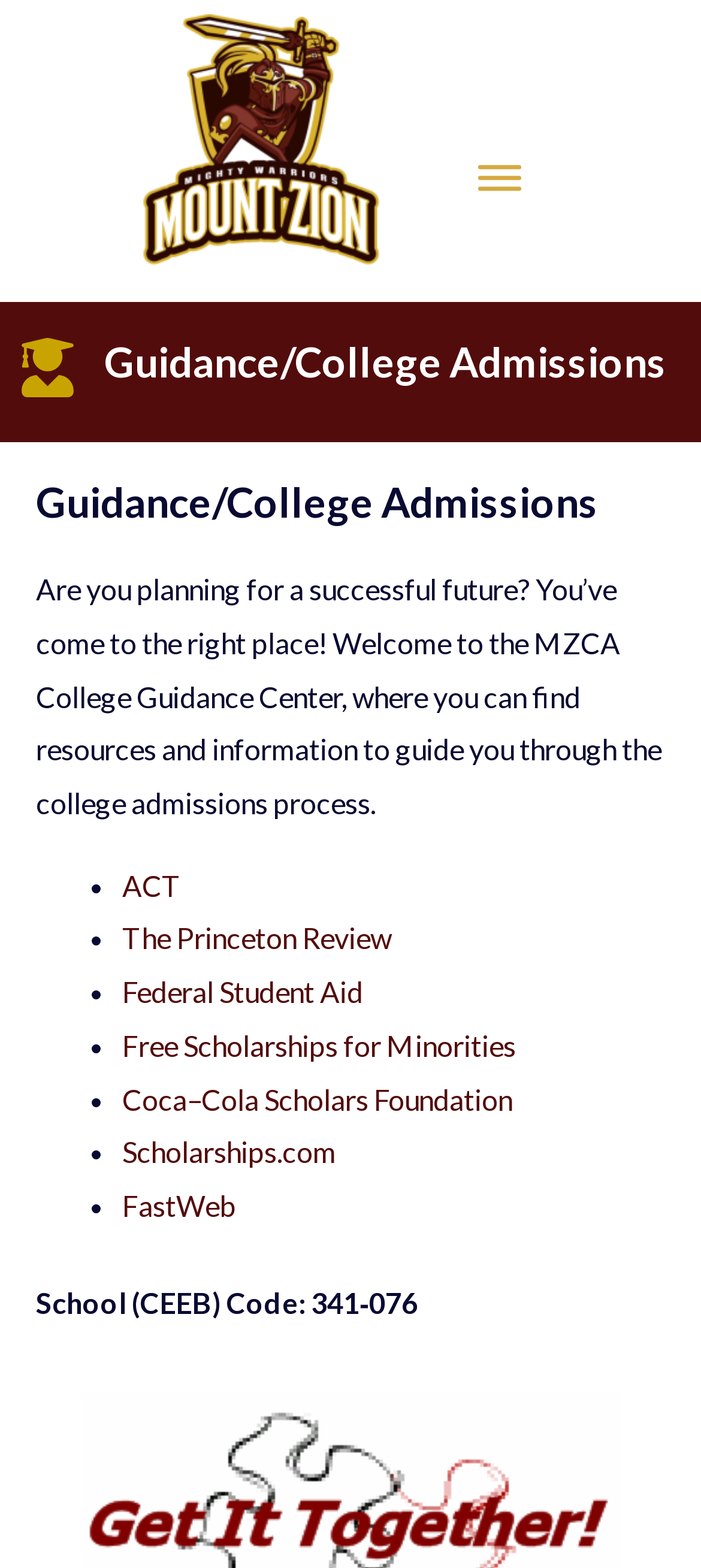Analyze the image and give a detailed response to the question:
What is the purpose of the MZCA College Guidance Center?

Based on the webpage content, the MZCA College Guidance Center is a resource center that provides information and guidance to students planning for a successful future, specifically helping them navigate the college admissions process.